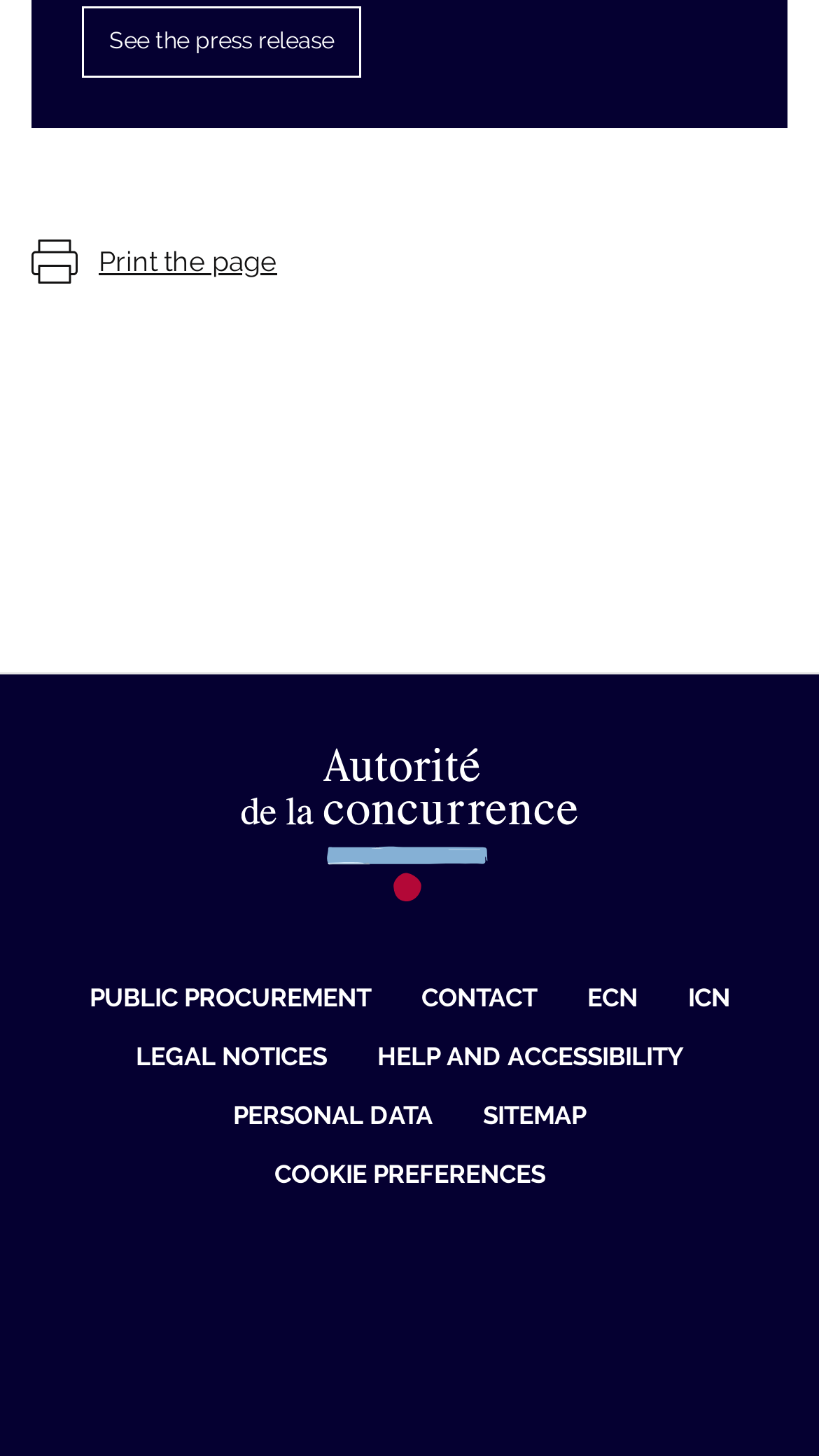Please locate the bounding box coordinates for the element that should be clicked to achieve the following instruction: "Open LinkedIn". Ensure the coordinates are given as four float numbers between 0 and 1, i.e., [left, top, right, bottom].

[0.408, 0.898, 0.454, 0.924]